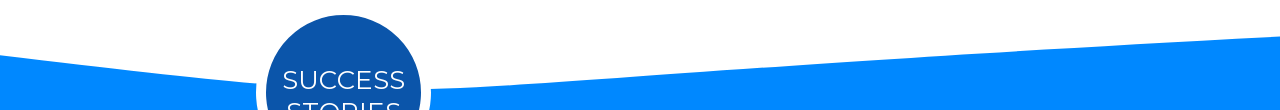What is written on the banner?
Refer to the image and provide a thorough answer to the question.

The caption explicitly states that the text 'SUCCESS STORIES' is prominently displayed in white on the curved banner.